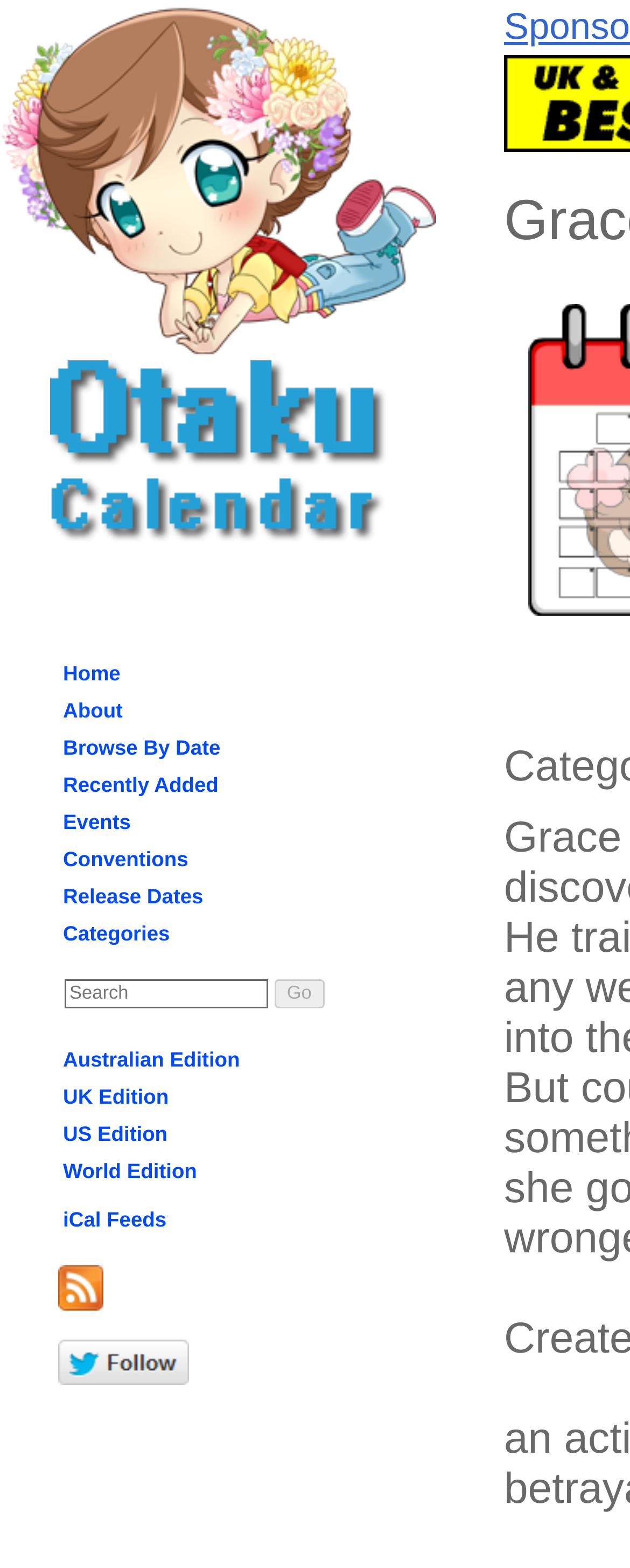How many image links are there?
Using the image as a reference, deliver a detailed and thorough answer to the question.

I counted three image links, which are the 'Otaku Calendar' logo, the 'RSS Feeds' image, and the 'Follow @otakucal on Twitter' image, all of which are associated with links.